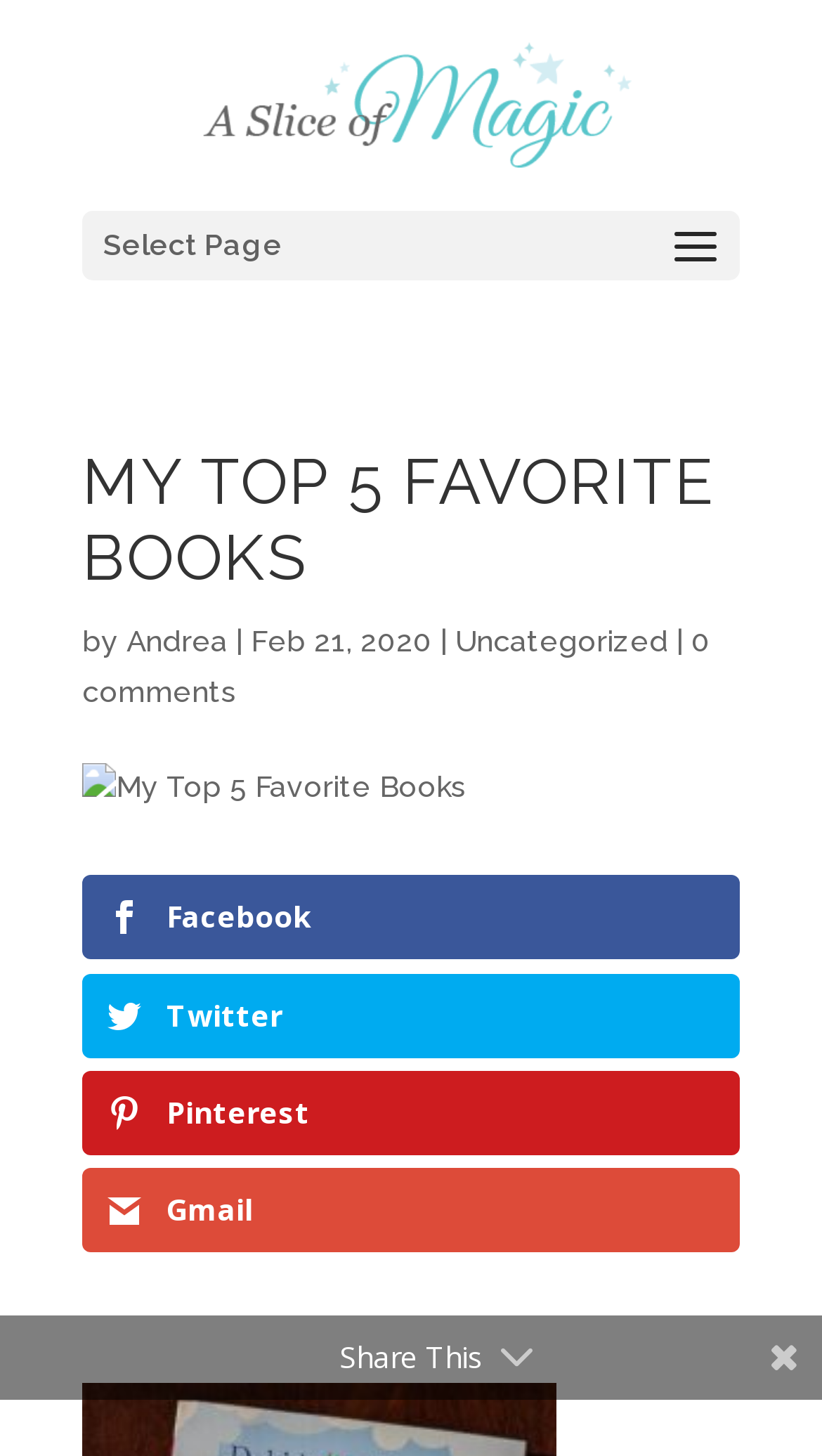Respond to the question below with a single word or phrase:
What is the author of the article?

Andrea